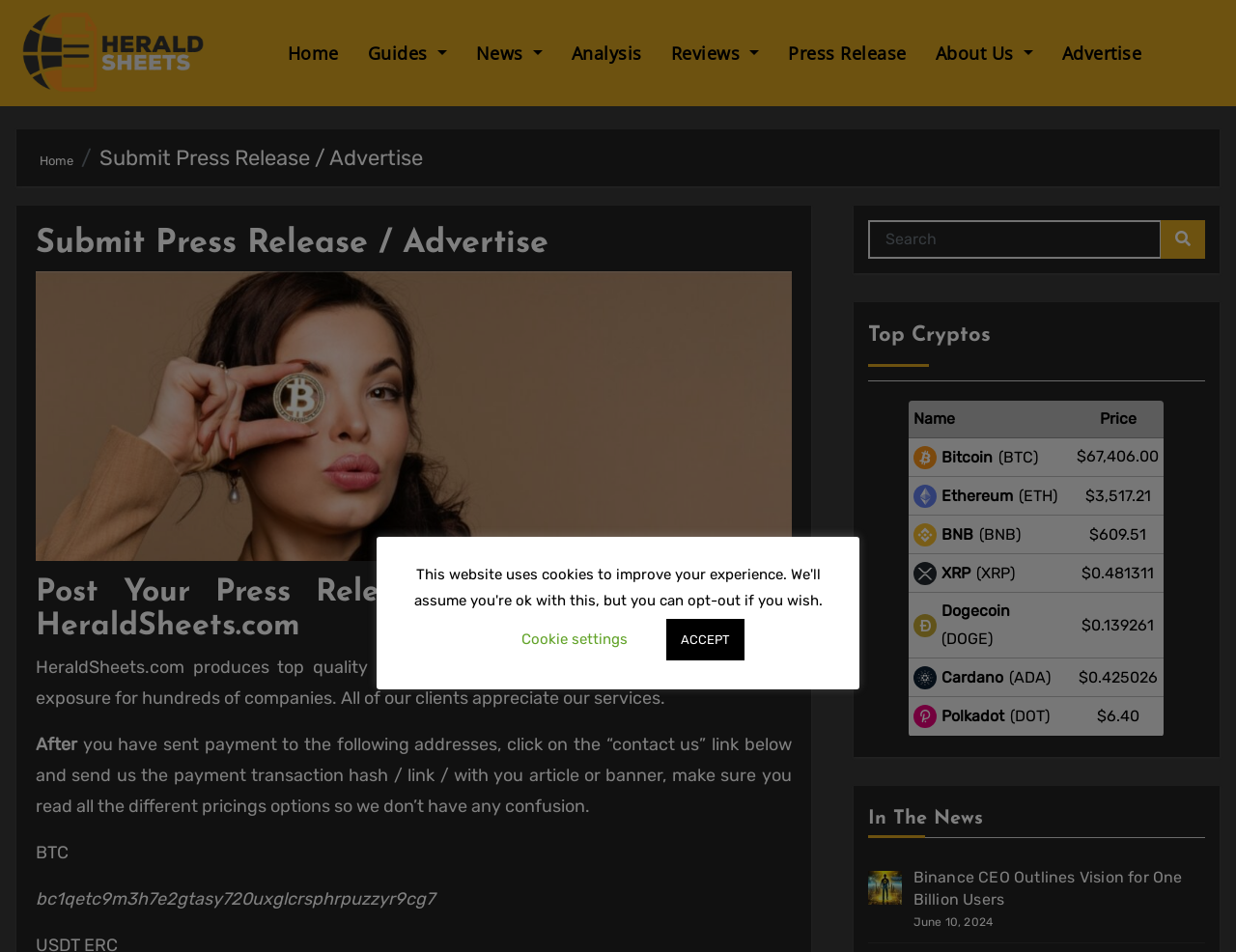What is the title of the news article?
Look at the image and respond with a one-word or short phrase answer.

Binance CEO Outlines Vision for One Billion Users